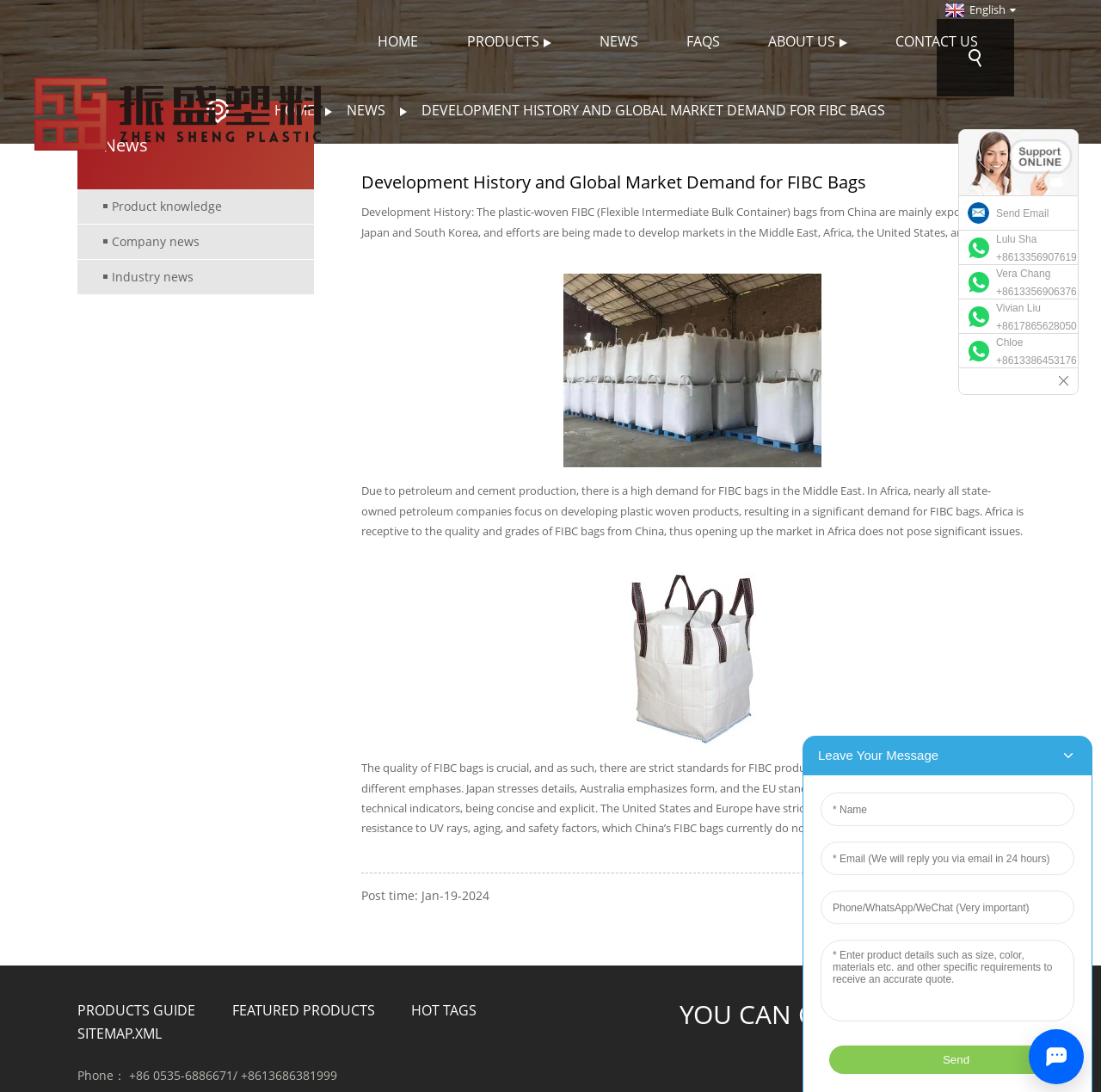Specify the bounding box coordinates of the area to click in order to execute this command: 'Open the chat window'. The coordinates should consist of four float numbers ranging from 0 to 1, and should be formatted as [left, top, right, bottom].

[0.934, 0.942, 0.984, 0.993]